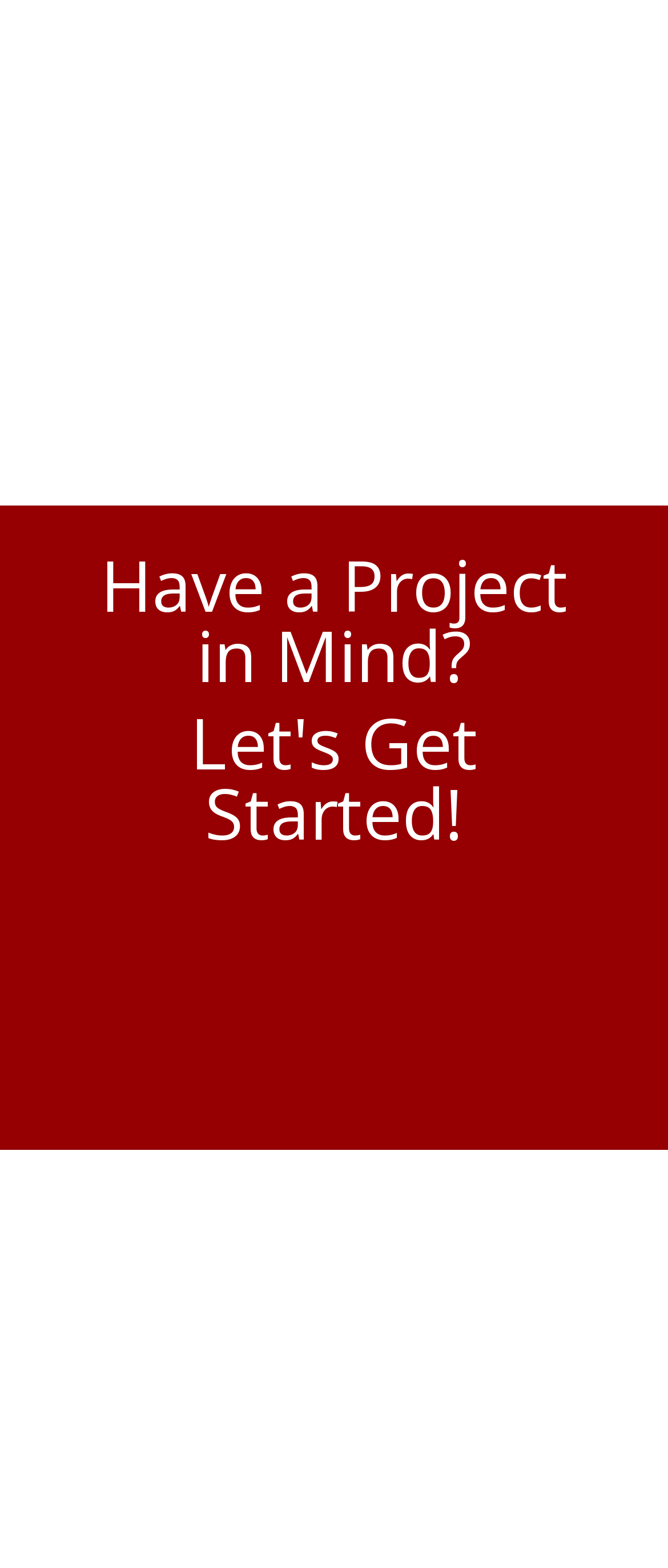Identify the bounding box coordinates for the UI element described as follows: . Use the format (top-left x, top-left y, bottom-right x, bottom-right y) and ensure all values are floating point numbers between 0 and 1.

[0.05, 0.962, 0.132, 0.981]